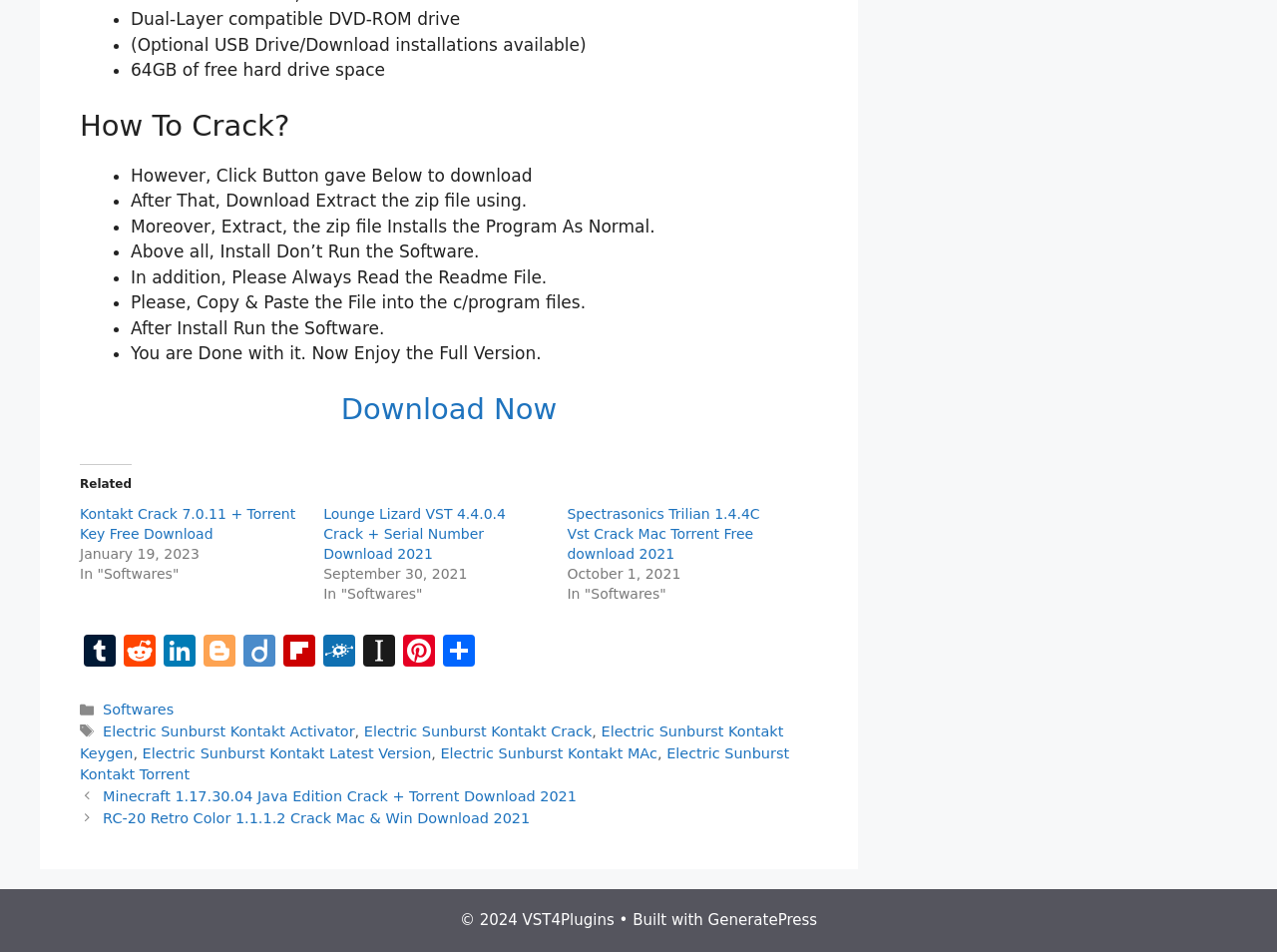Pinpoint the bounding box coordinates of the area that must be clicked to complete this instruction: "Click Kontakt Crack 7.0.11 + Torrent Key Free Download".

[0.062, 0.531, 0.231, 0.569]